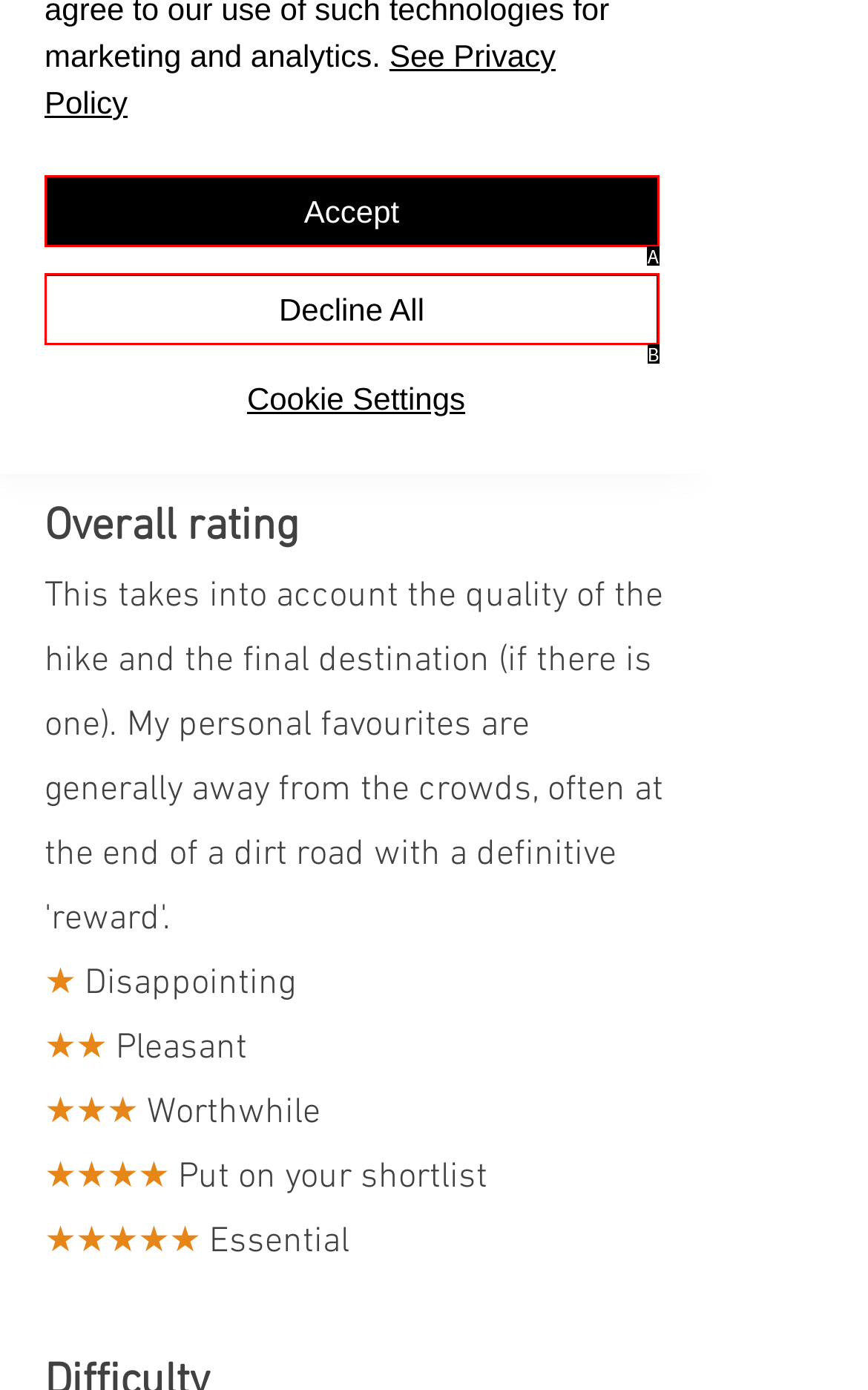Find the HTML element that matches the description: Accept
Respond with the corresponding letter from the choices provided.

A